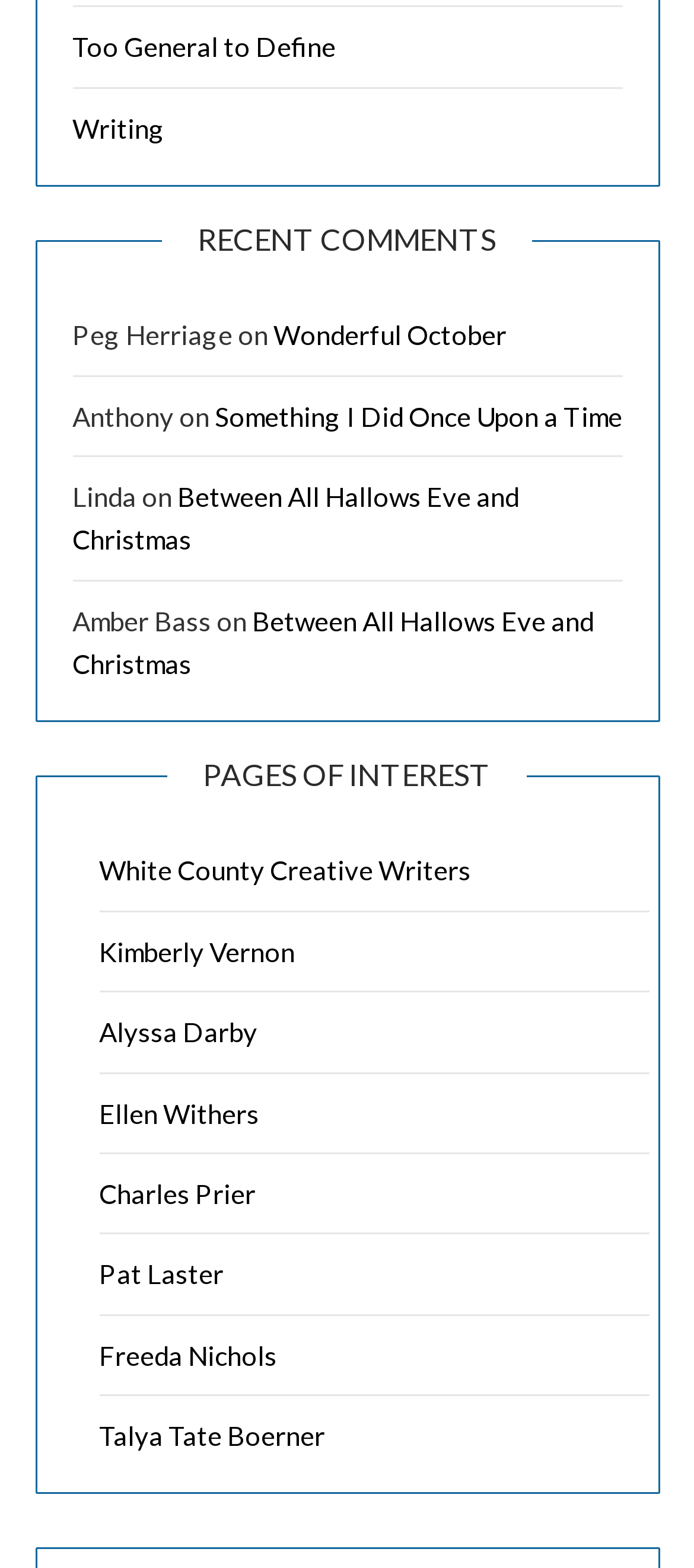Locate the bounding box coordinates of the element to click to perform the following action: 'check out Alyssa Darby'. The coordinates should be given as four float values between 0 and 1, in the form of [left, top, right, bottom].

[0.142, 0.648, 0.371, 0.668]